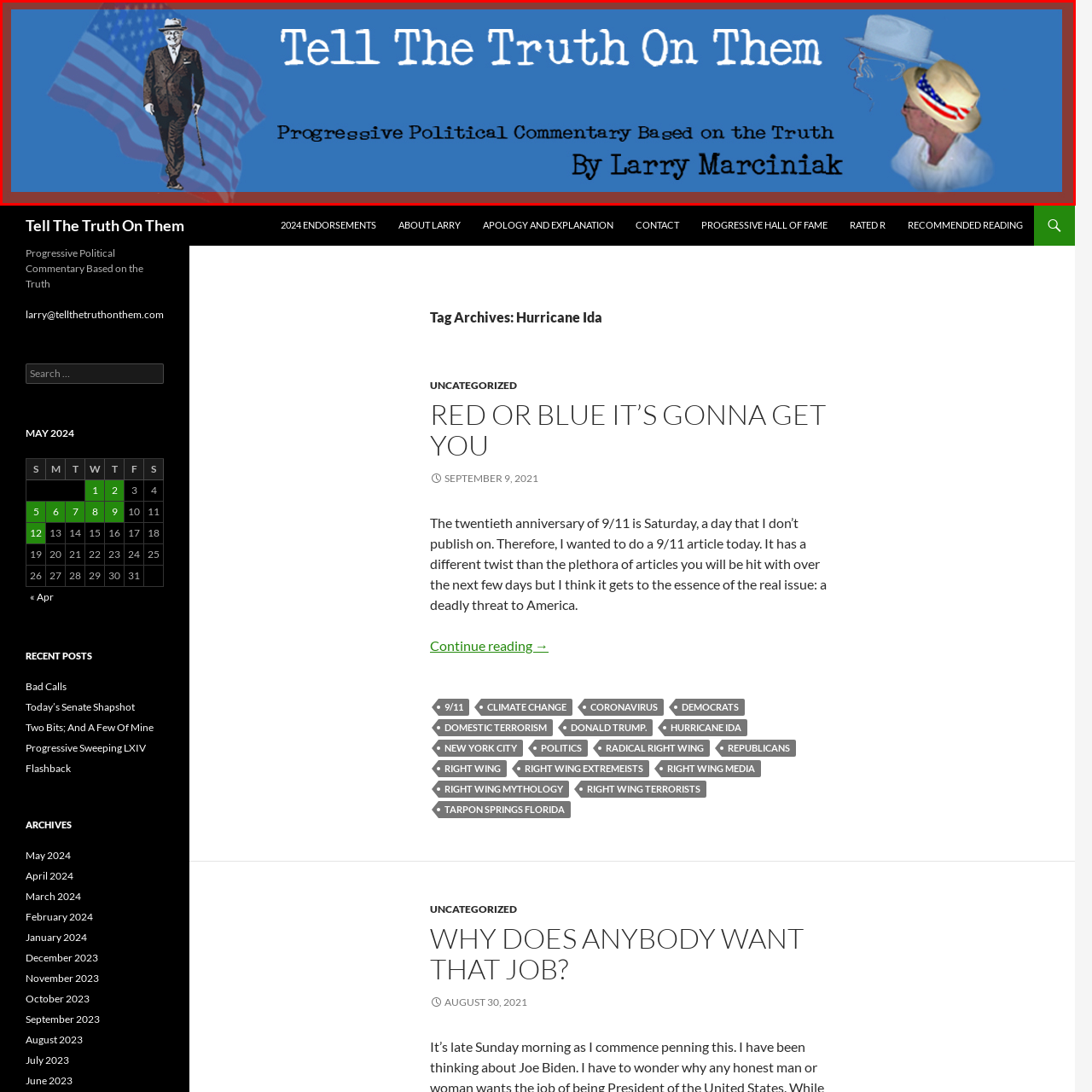Refer to the image contained within the red box, What is the author's name?
 Provide your response as a single word or phrase.

Larry Marciniak